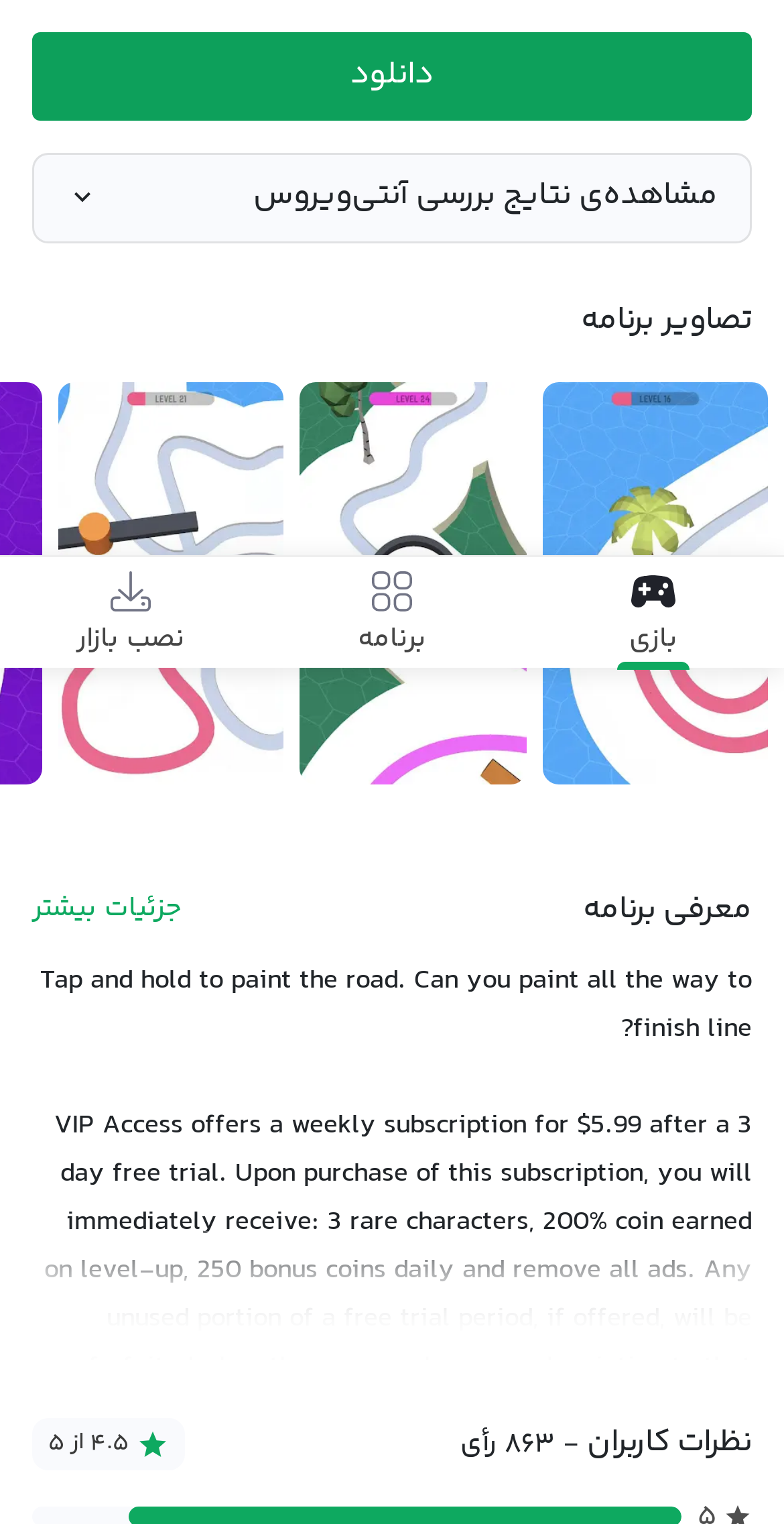Using the provided element description "نصب بازار", determine the bounding box coordinates of the UI element.

[0.097, 0.372, 0.236, 0.431]